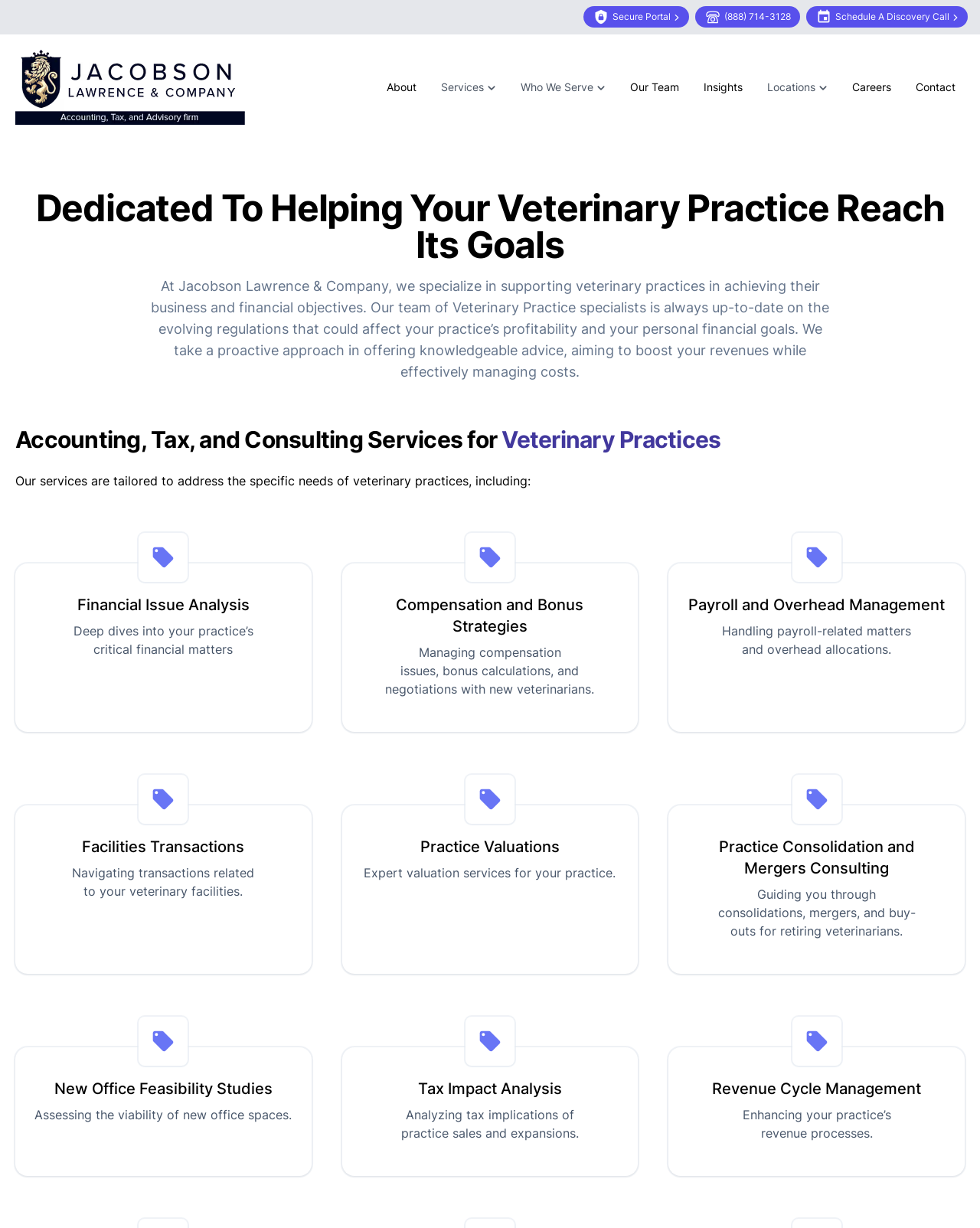Ascertain the bounding box coordinates for the UI element detailed here: "Secure Portal". The coordinates should be provided as [left, top, right, bottom] with each value being a float between 0 and 1.

[0.595, 0.005, 0.703, 0.022]